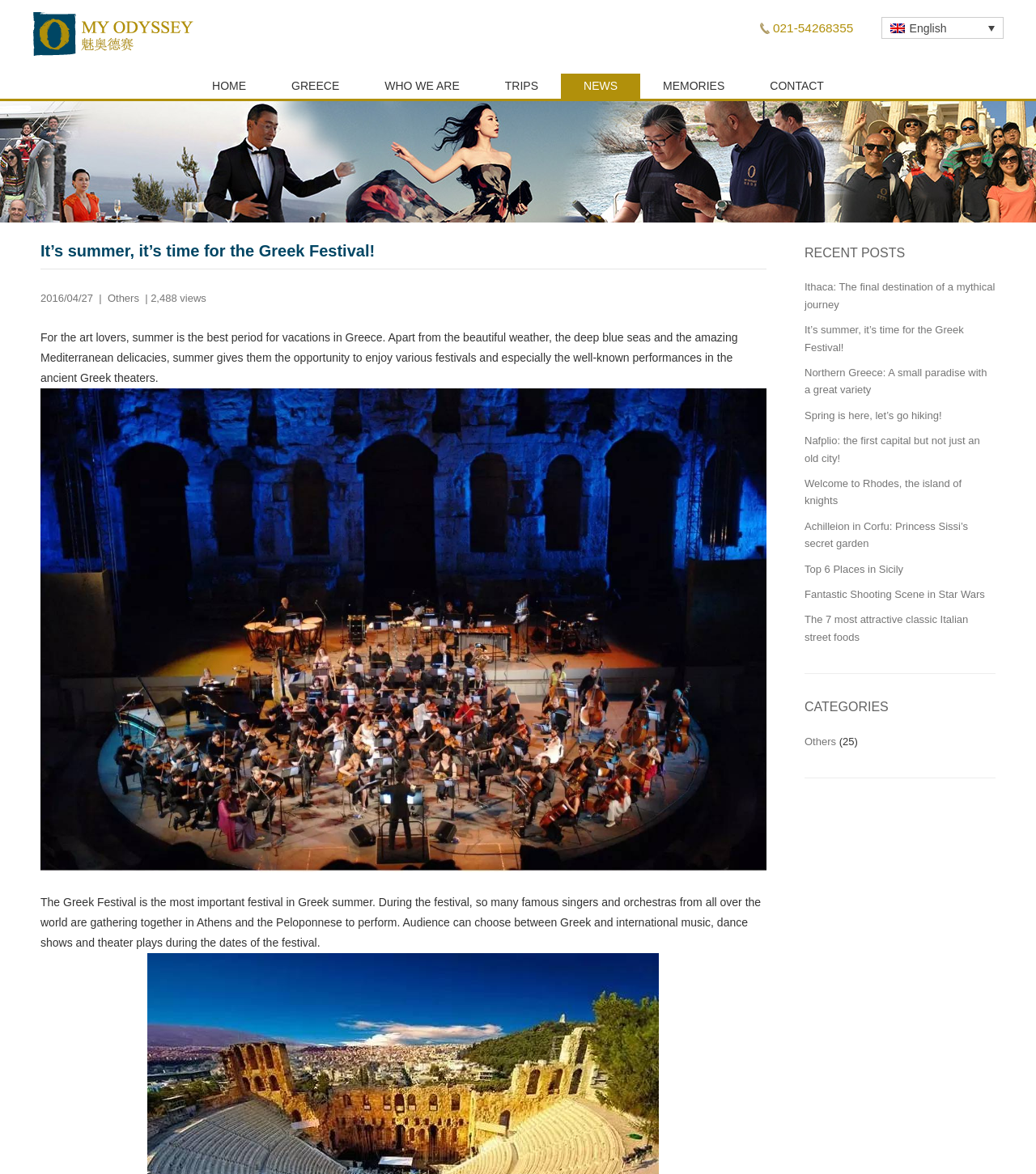What type of content is available on the website?
Refer to the image and offer an in-depth and detailed answer to the question.

The website appears to provide travel information and guides, as evidenced by the links to different destinations, such as Greece, Italy, and Combined trips, as well as articles about travel experiences and festivals.